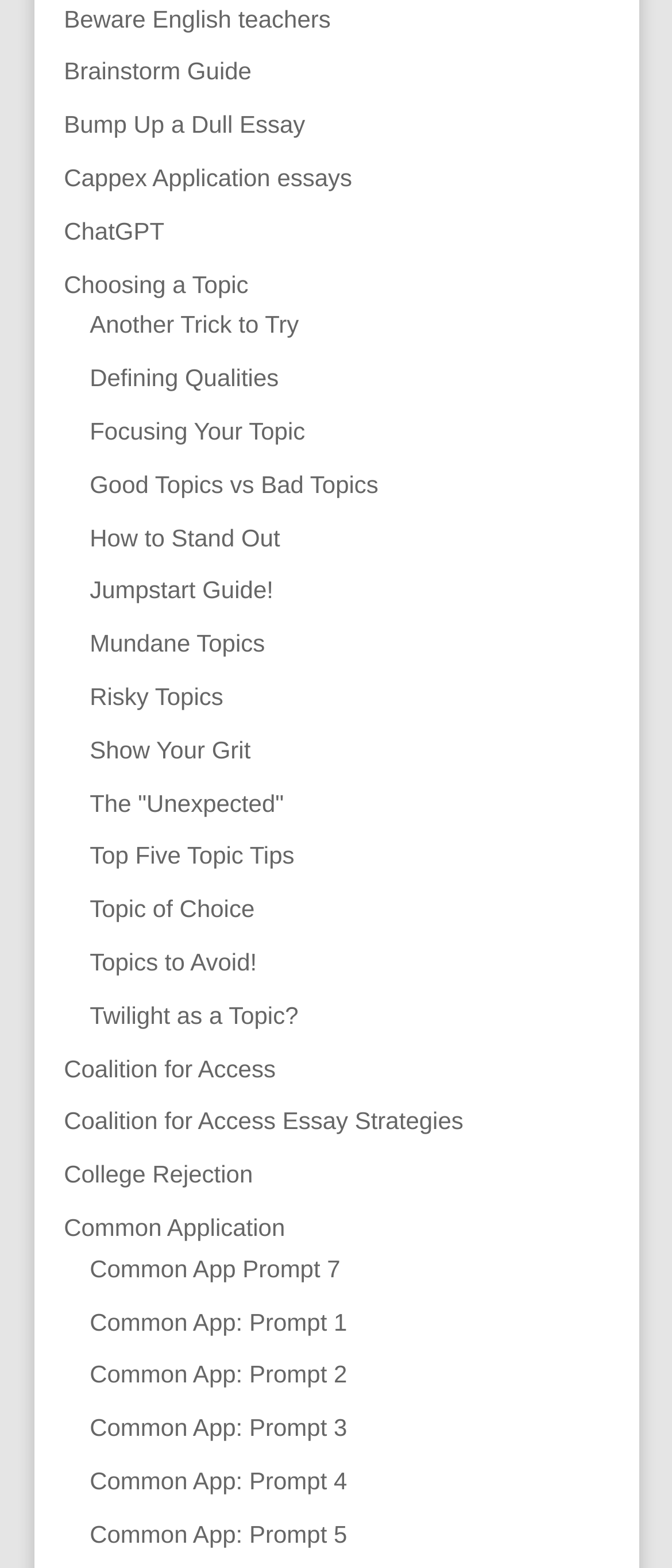Show the bounding box coordinates of the region that should be clicked to follow the instruction: "Read 'Defining Qualities' essay guide."

[0.133, 0.232, 0.415, 0.25]